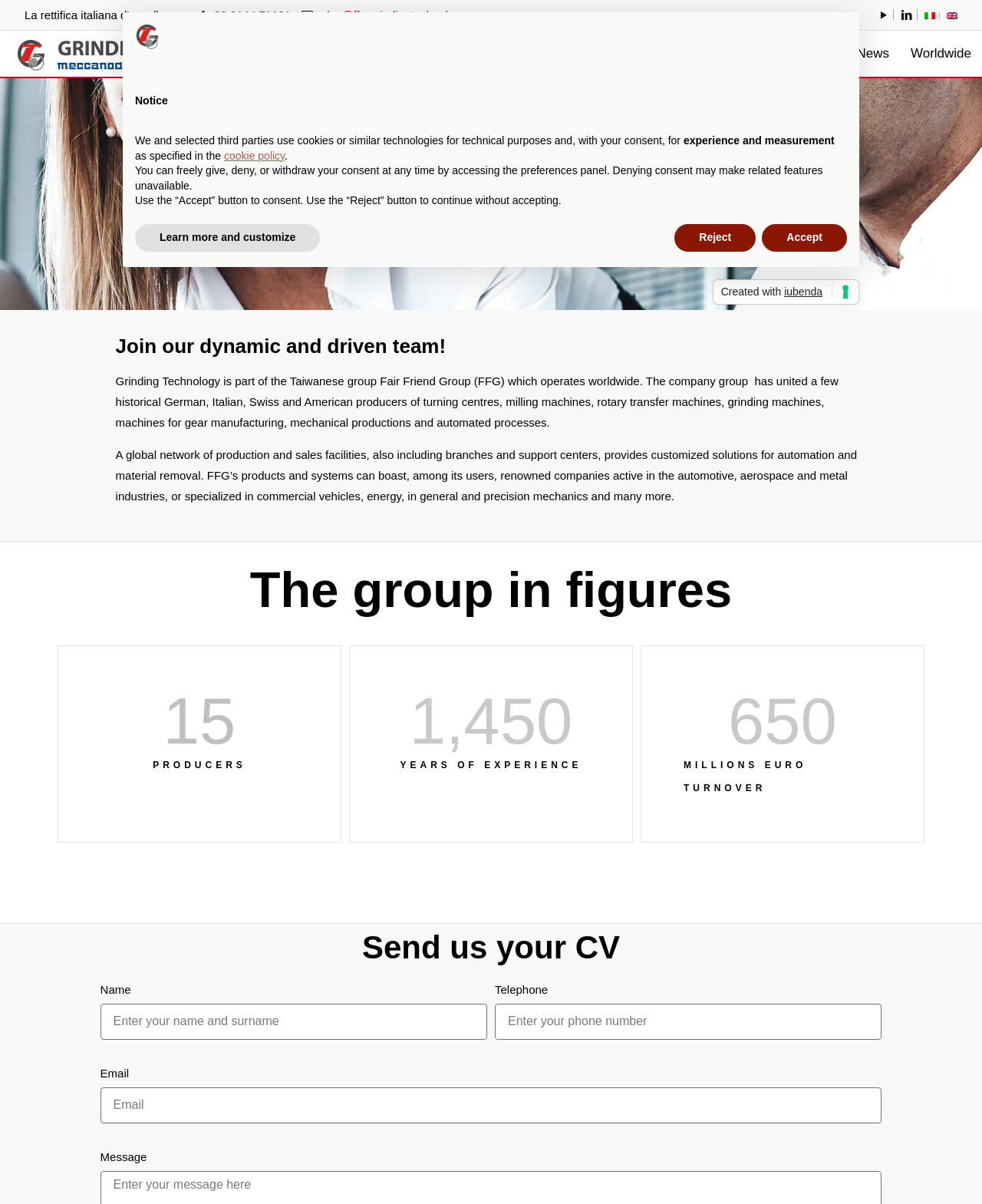Can you show the bounding box coordinates of the region to click on to complete the task described in the instruction: "Click the phone link"?

[0.211, 0.007, 0.296, 0.018]